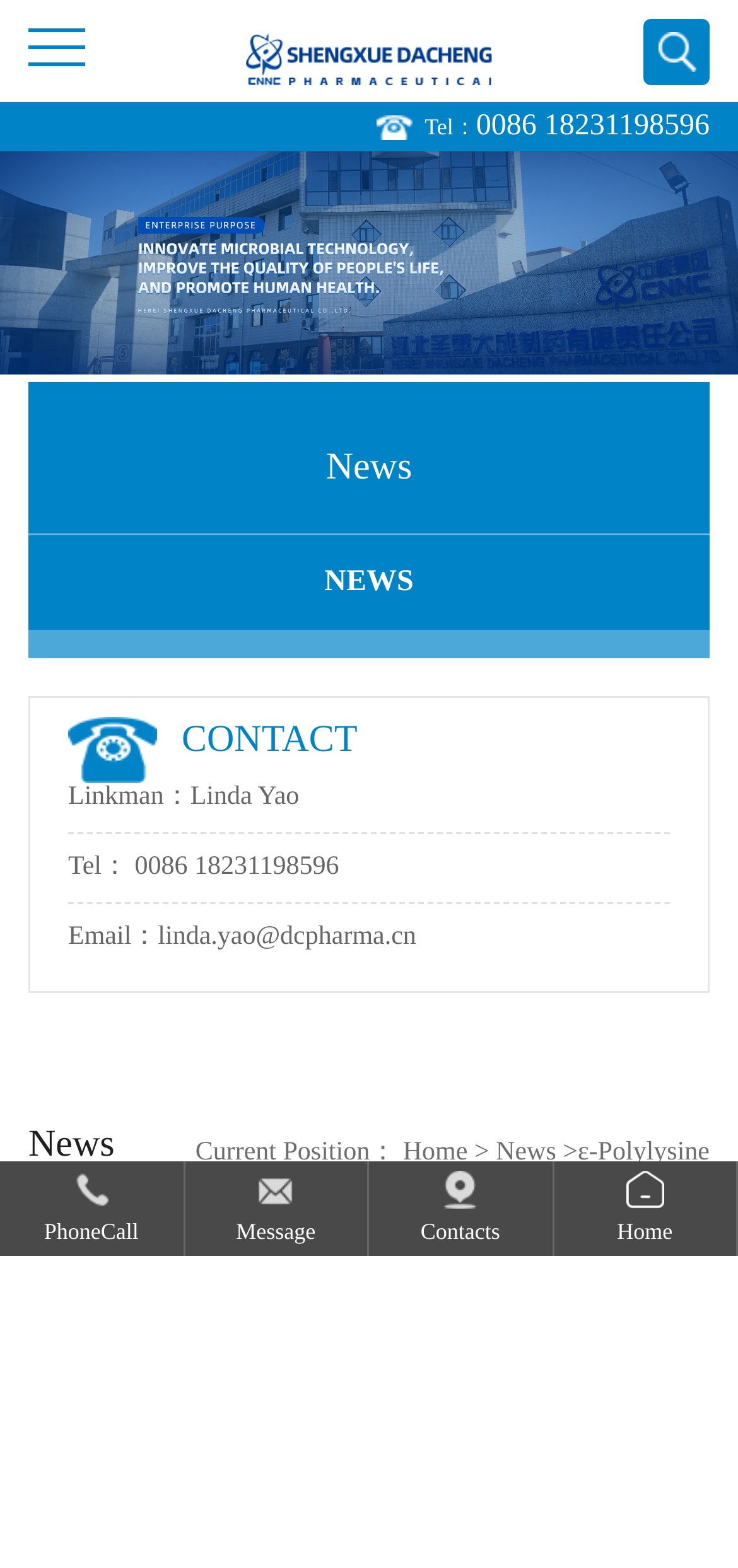Please answer the following question using a single word or phrase: 
How many contact methods are provided?

4